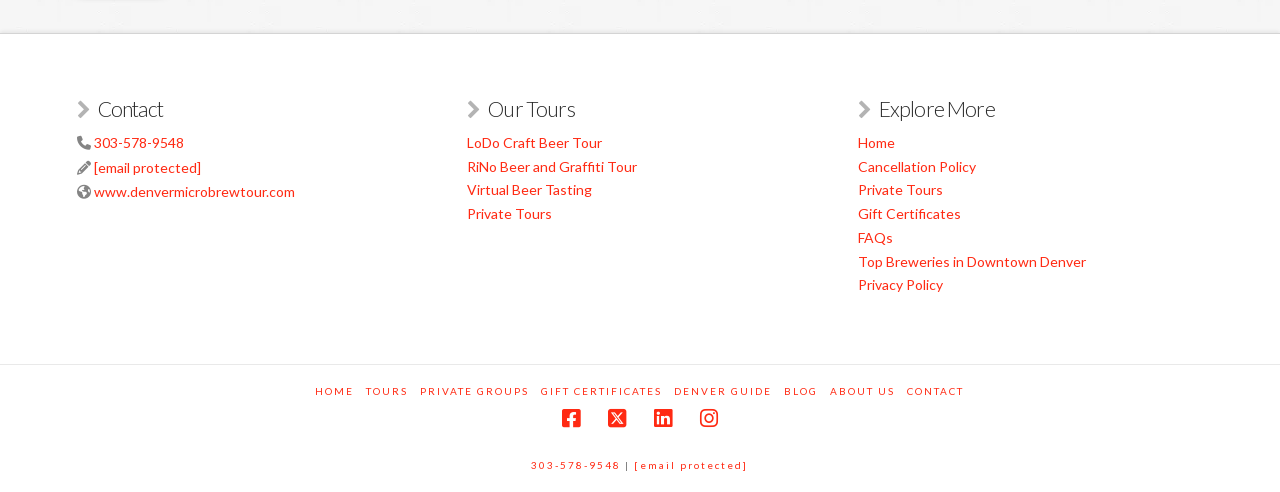What types of tours are offered?
Examine the screenshot and reply with a single word or phrase.

LoDo Craft Beer, RiNo Beer and Graffiti, Virtual Beer Tasting, Private Tours